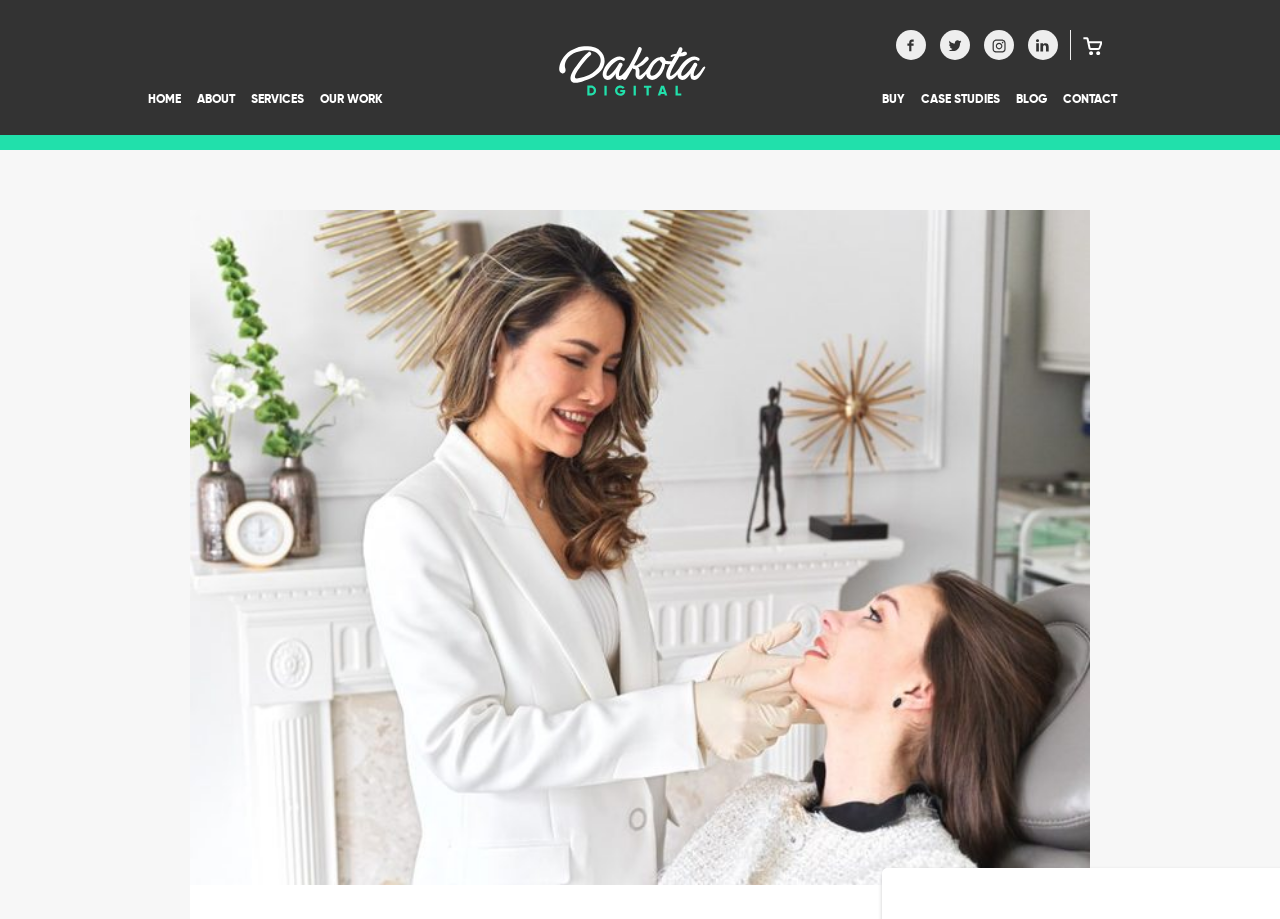Please find the bounding box coordinates of the element's region to be clicked to carry out this instruction: "close the popup".

[0.969, 0.934, 0.992, 0.966]